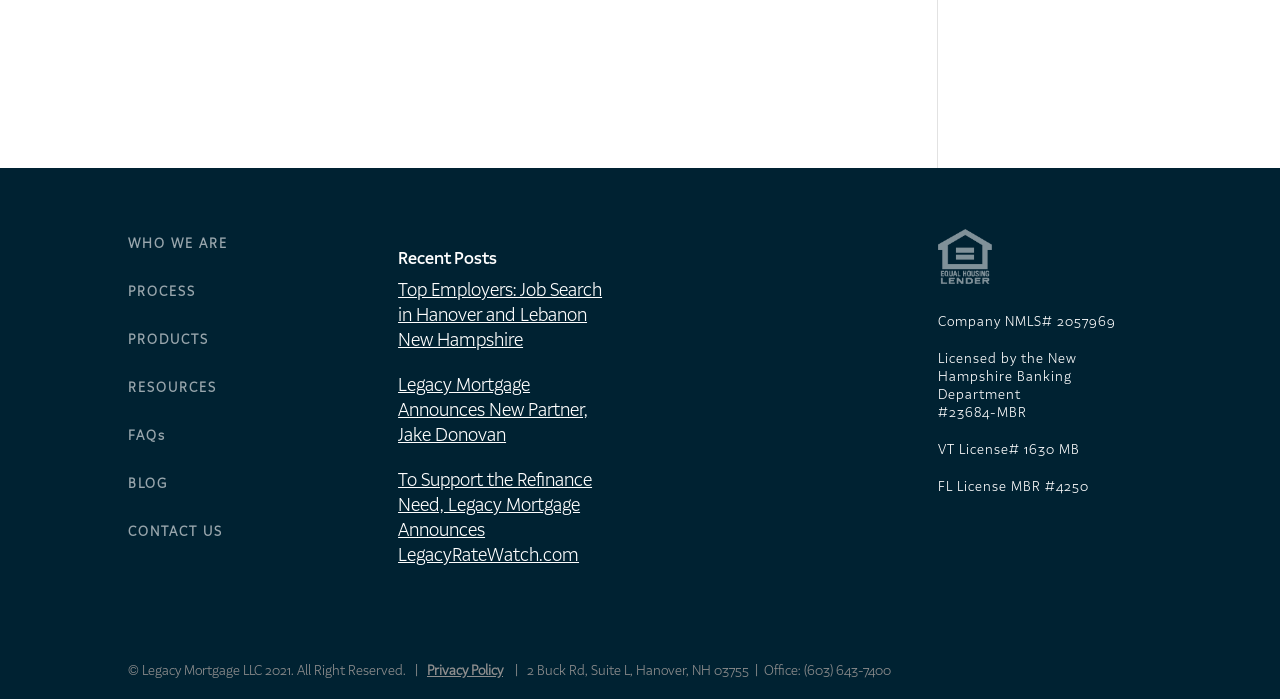Using the webpage screenshot and the element description WHO WE ARE, determine the bounding box coordinates. Specify the coordinates in the format (top-left x, top-left y, bottom-right x, bottom-right y) with values ranging from 0 to 1.

[0.1, 0.335, 0.178, 0.362]